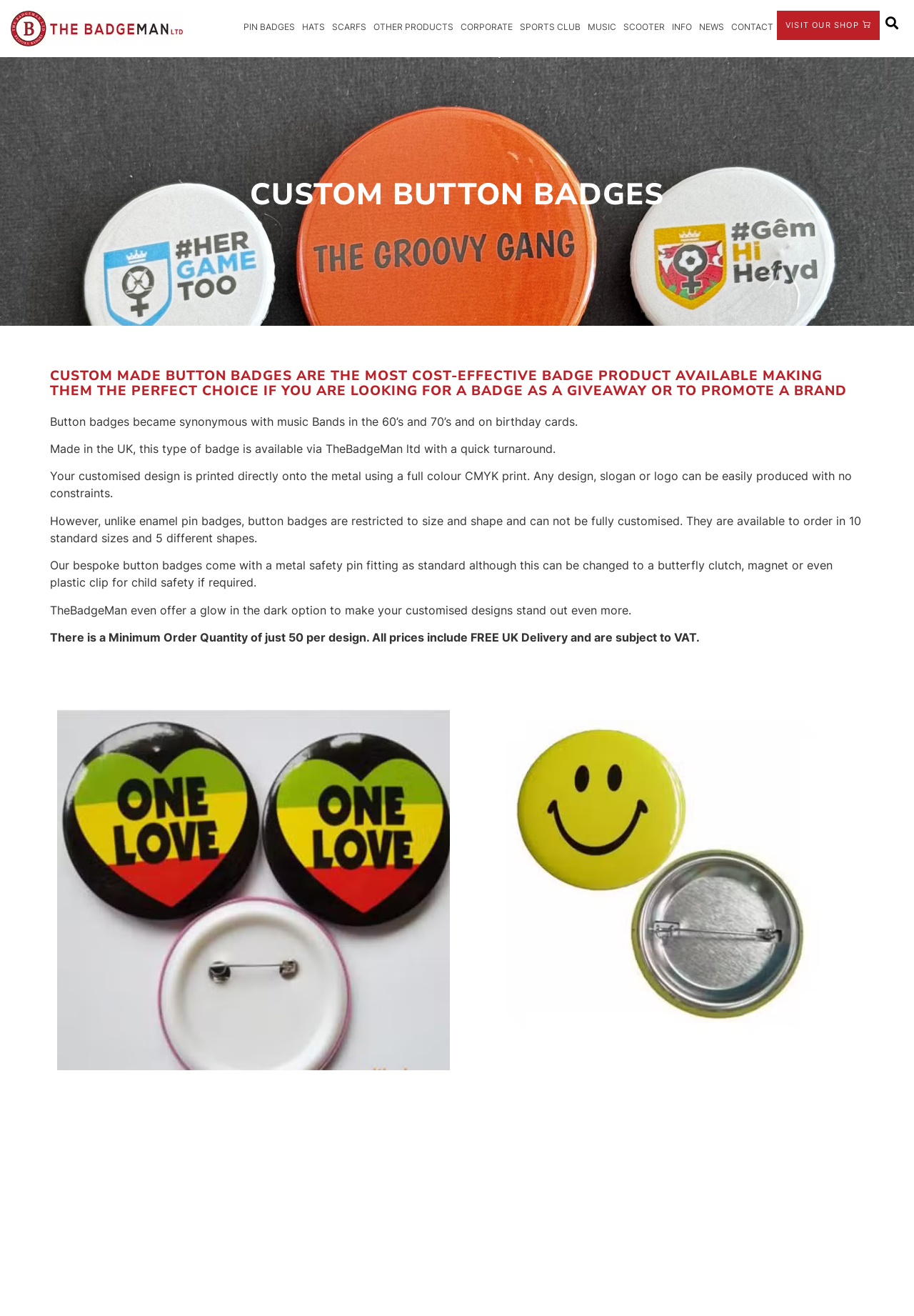Predict the bounding box for the UI component with the following description: "Visit our Shop".

[0.85, 0.008, 0.962, 0.03]